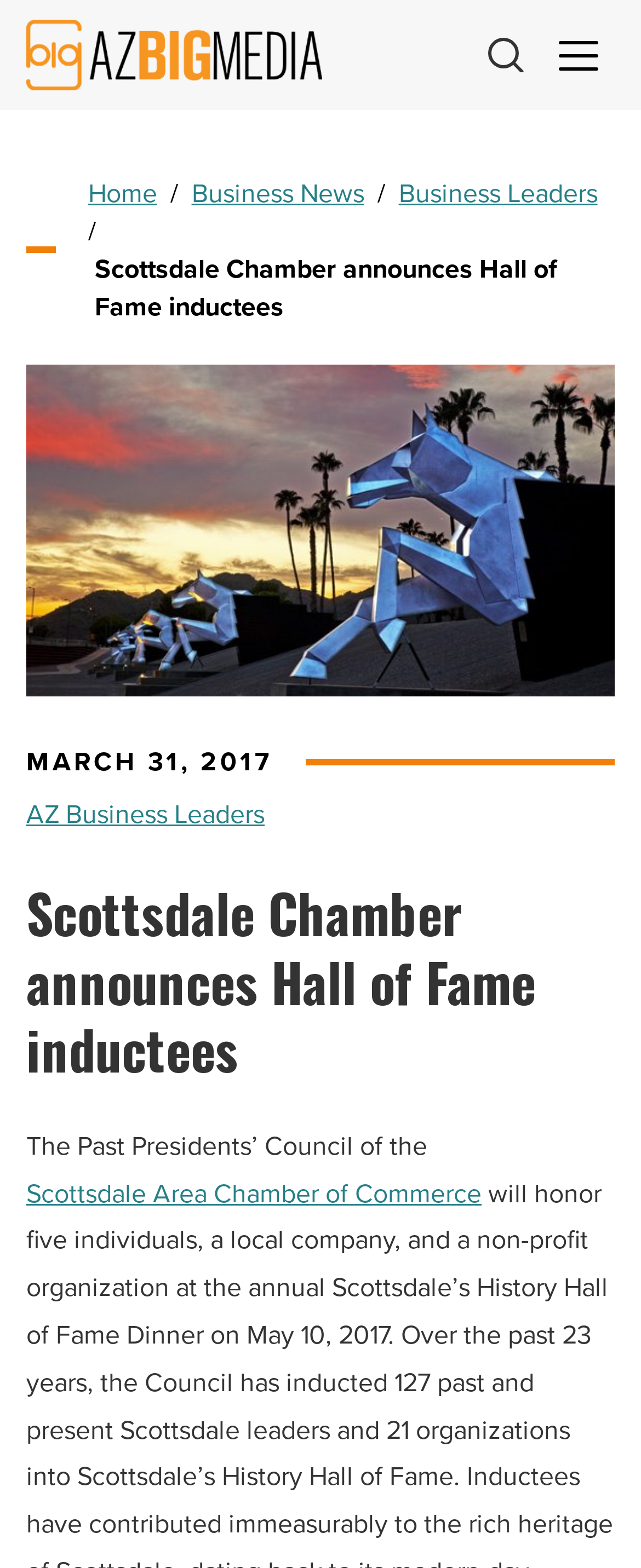Answer the question with a single word or phrase: 
Is the logo of AZ Big Media visible?

Yes